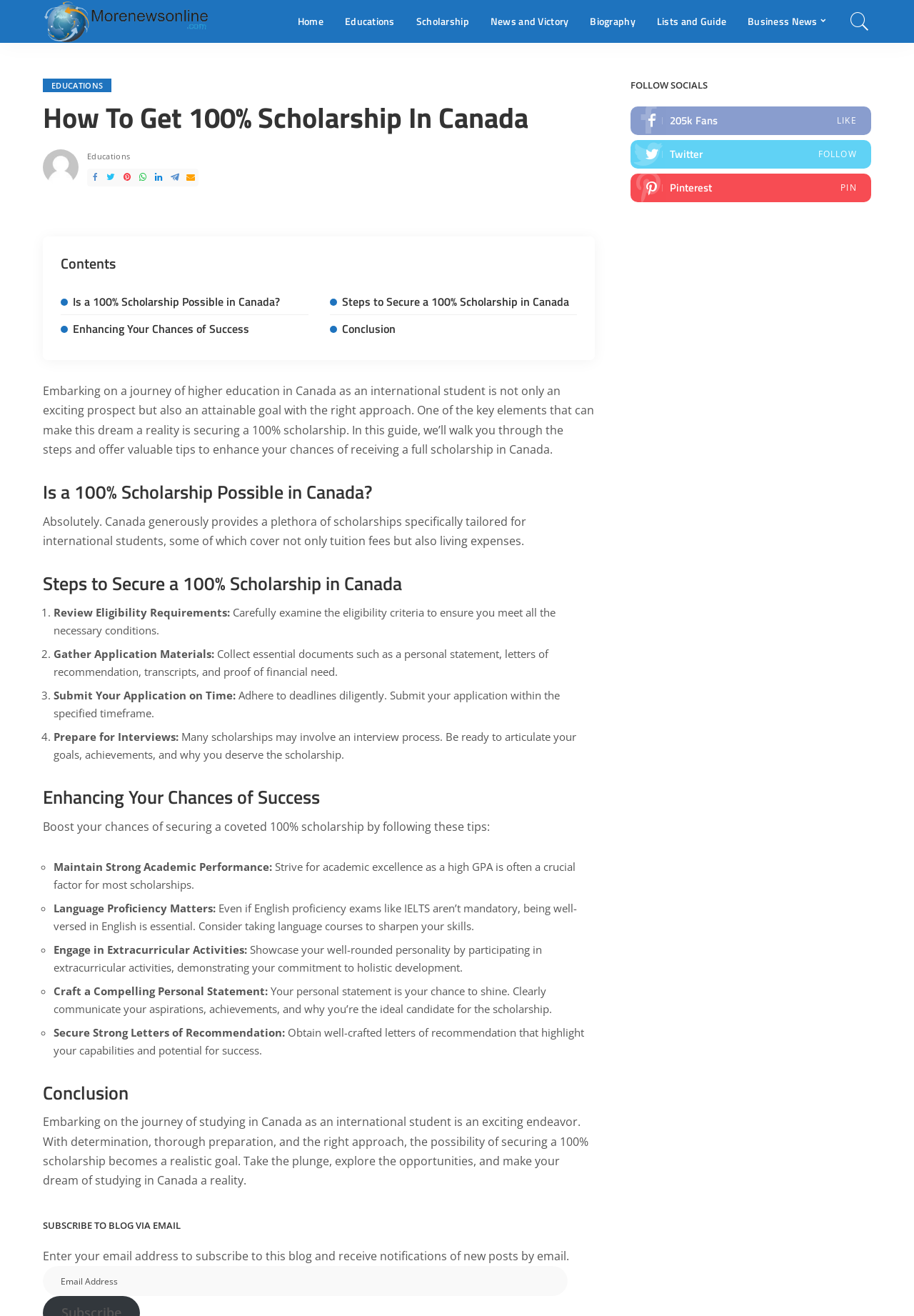Locate the bounding box coordinates of the element that should be clicked to execute the following instruction: "Click on the 'Scholarship' link".

[0.444, 0.0, 0.525, 0.033]